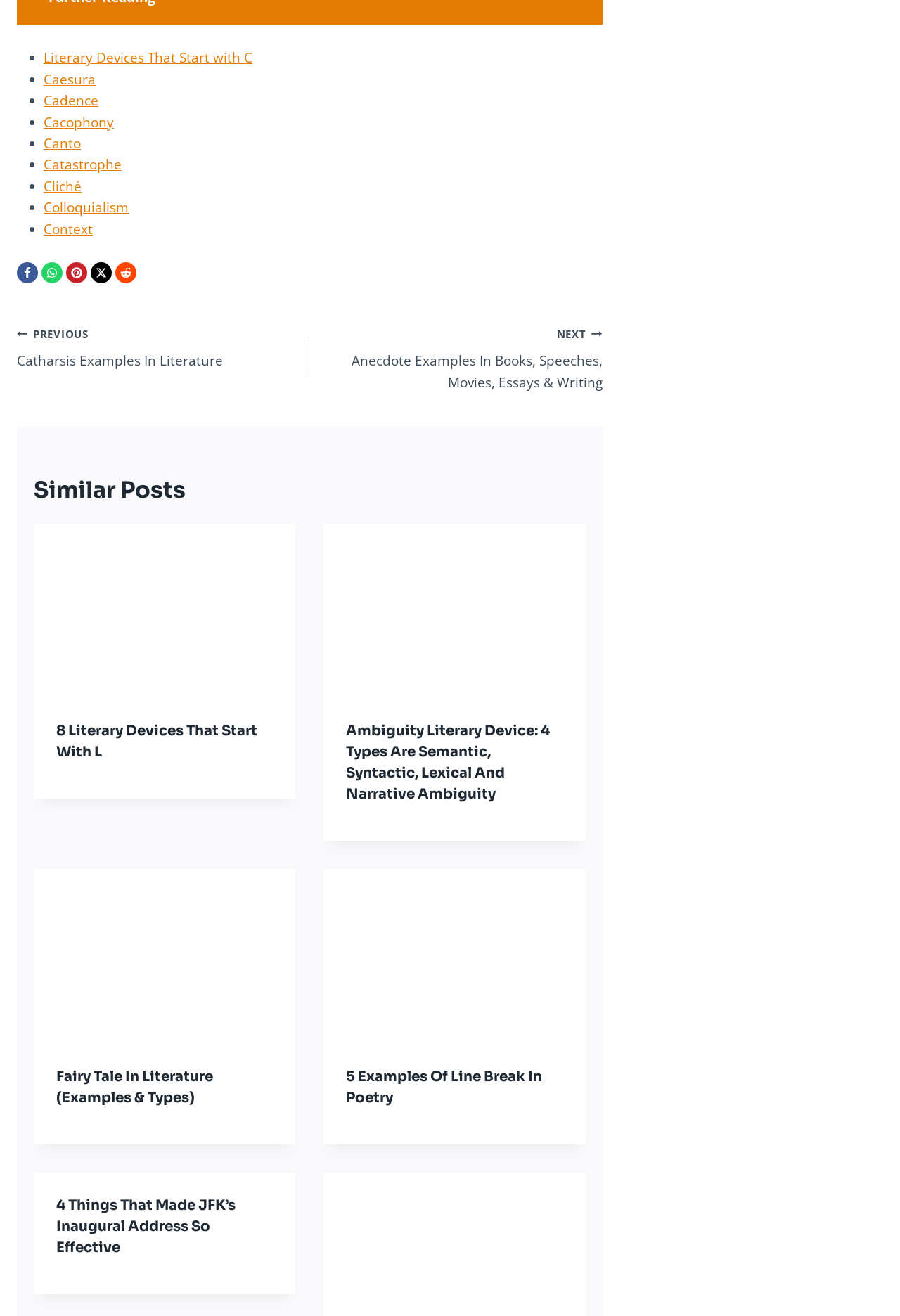What is the title of the first similar post?
Deliver a detailed and extensive answer to the question.

The title of the first similar post is 8 Literary Devices that Start with L, which is indicated by the link '8 Literary Devices that Start with L' with bounding box coordinates [0.037, 0.398, 0.328, 0.531] and is located in the first article of the similar posts section.